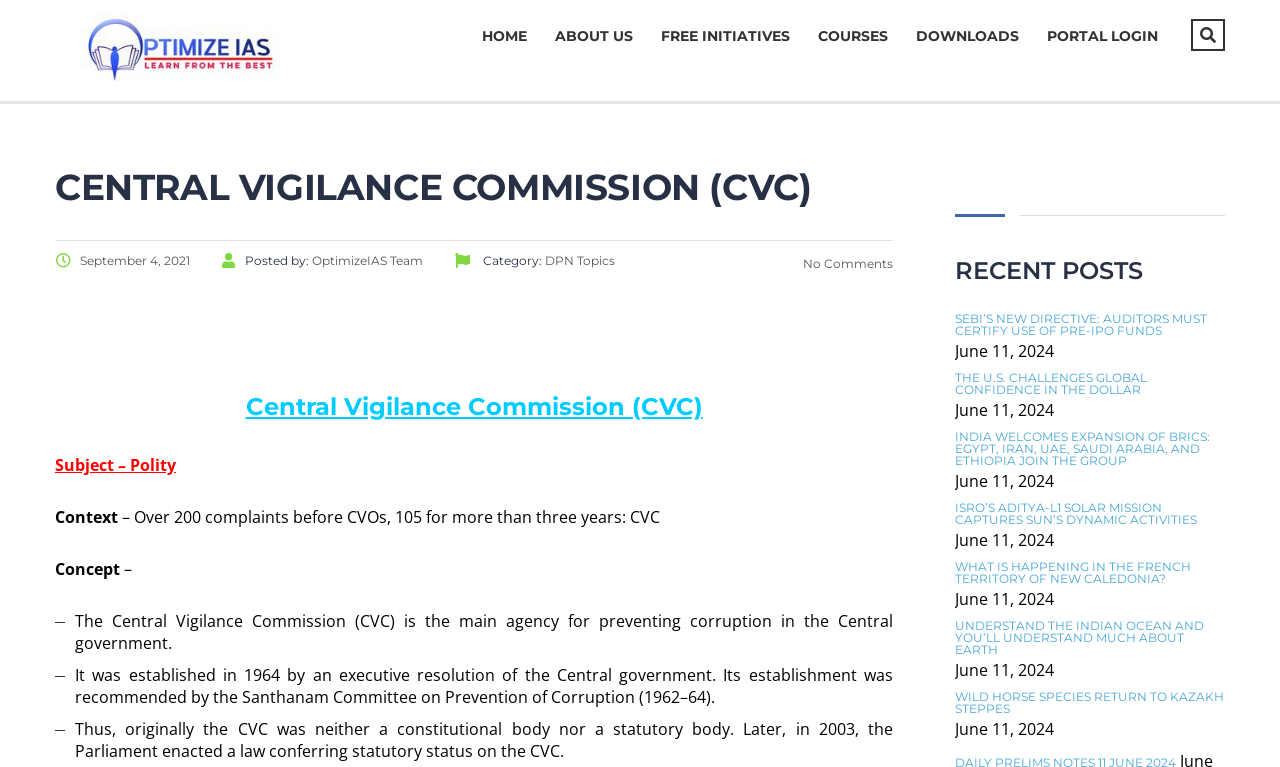Using the given description, provide the bounding box coordinates formatted as (top-left x, top-left y, bottom-right x, bottom-right y), with all values being floating point numbers between 0 and 1. Description: Portal Login

[0.818, 0.025, 0.905, 0.069]